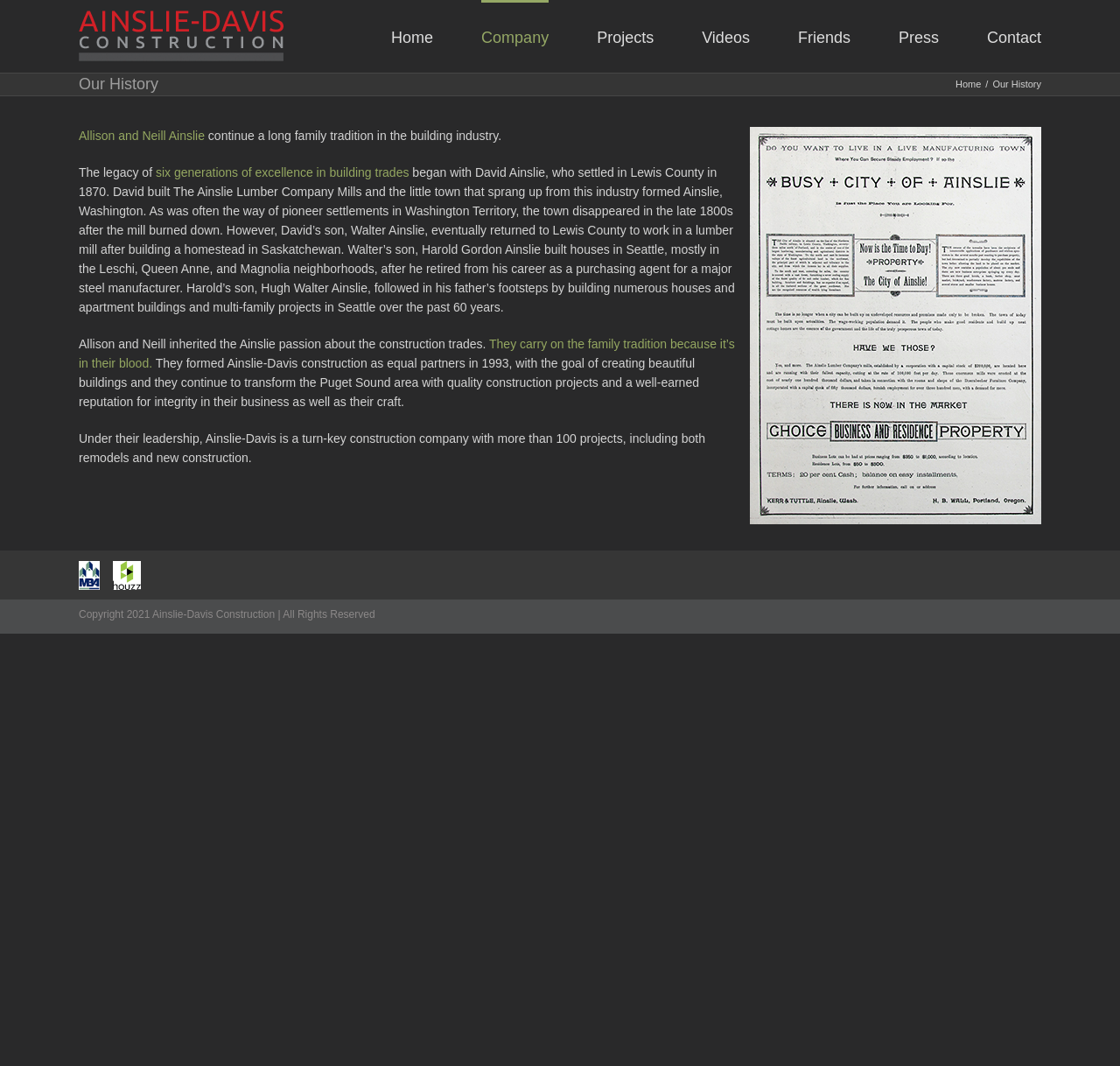What is the year when David Ainslie settled in Lewis County?
Use the image to give a comprehensive and detailed response to the question.

I found the answer by reading the text in the main content area, which states 'began with David Ainslie, who settled in Lewis County in 1870'.